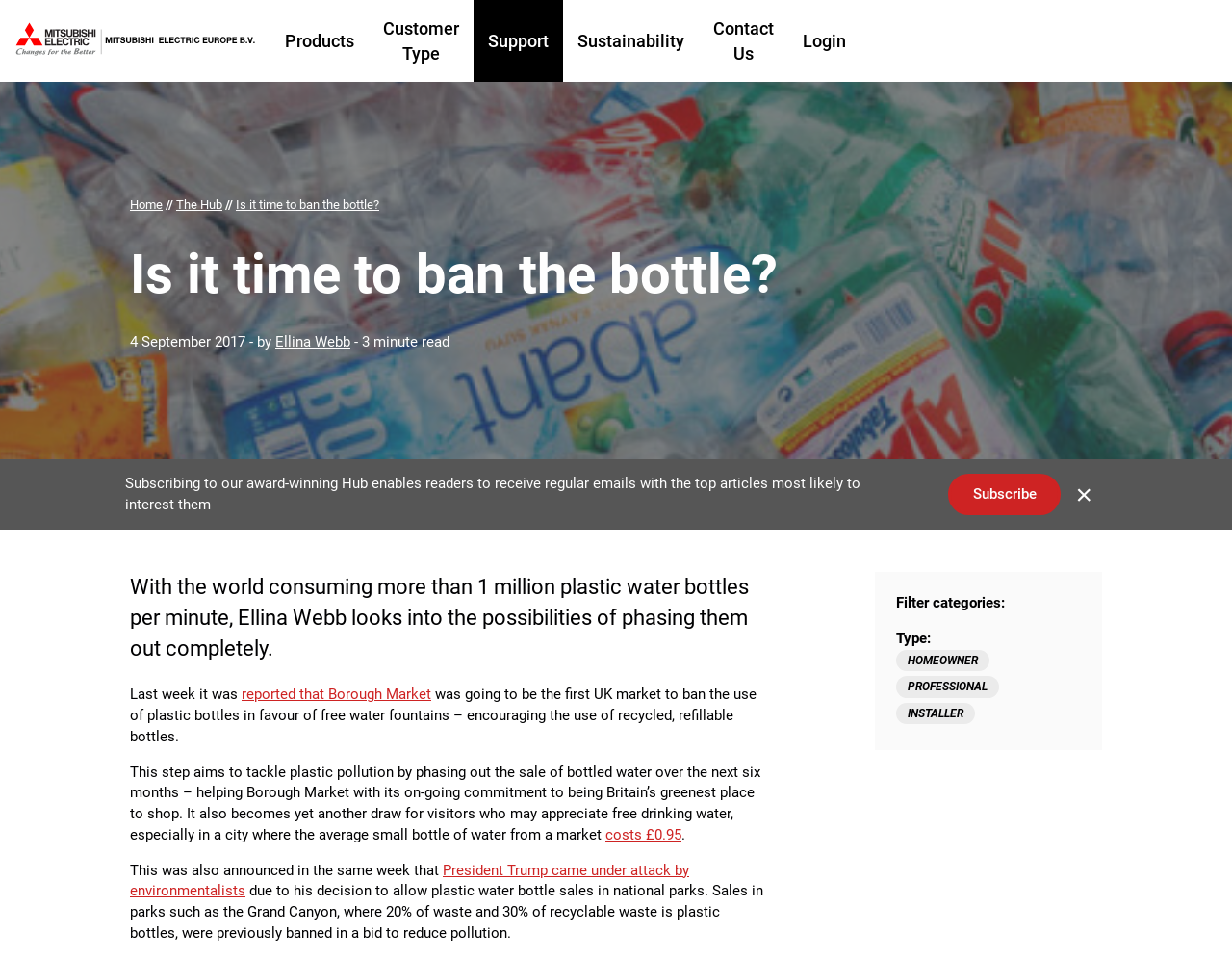Answer the question using only a single word or phrase: 
What is the topic of the article?

Banning plastic water bottles